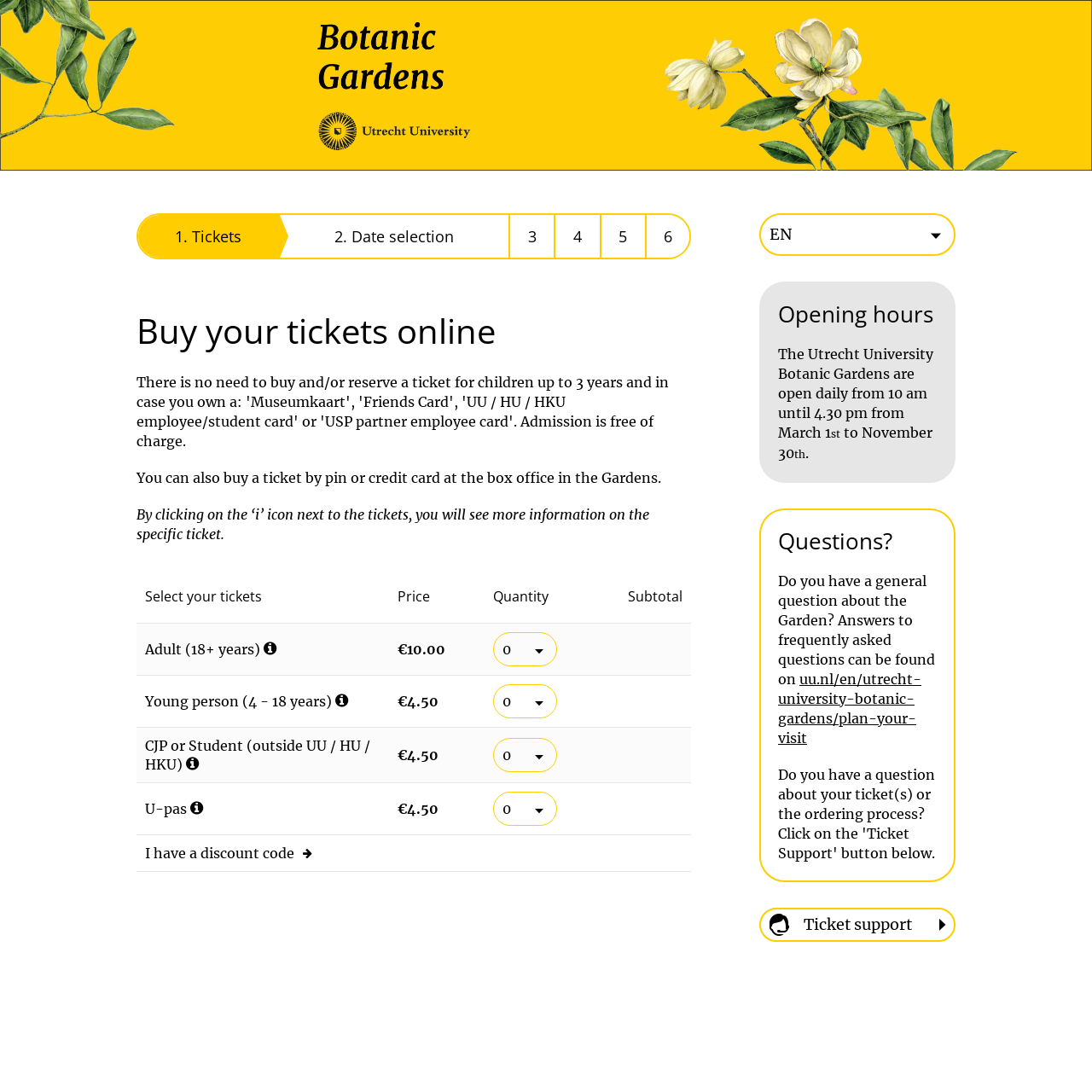Please mark the bounding box coordinates of the area that should be clicked to carry out the instruction: "Contact ticket support".

[0.695, 0.831, 0.875, 0.862]